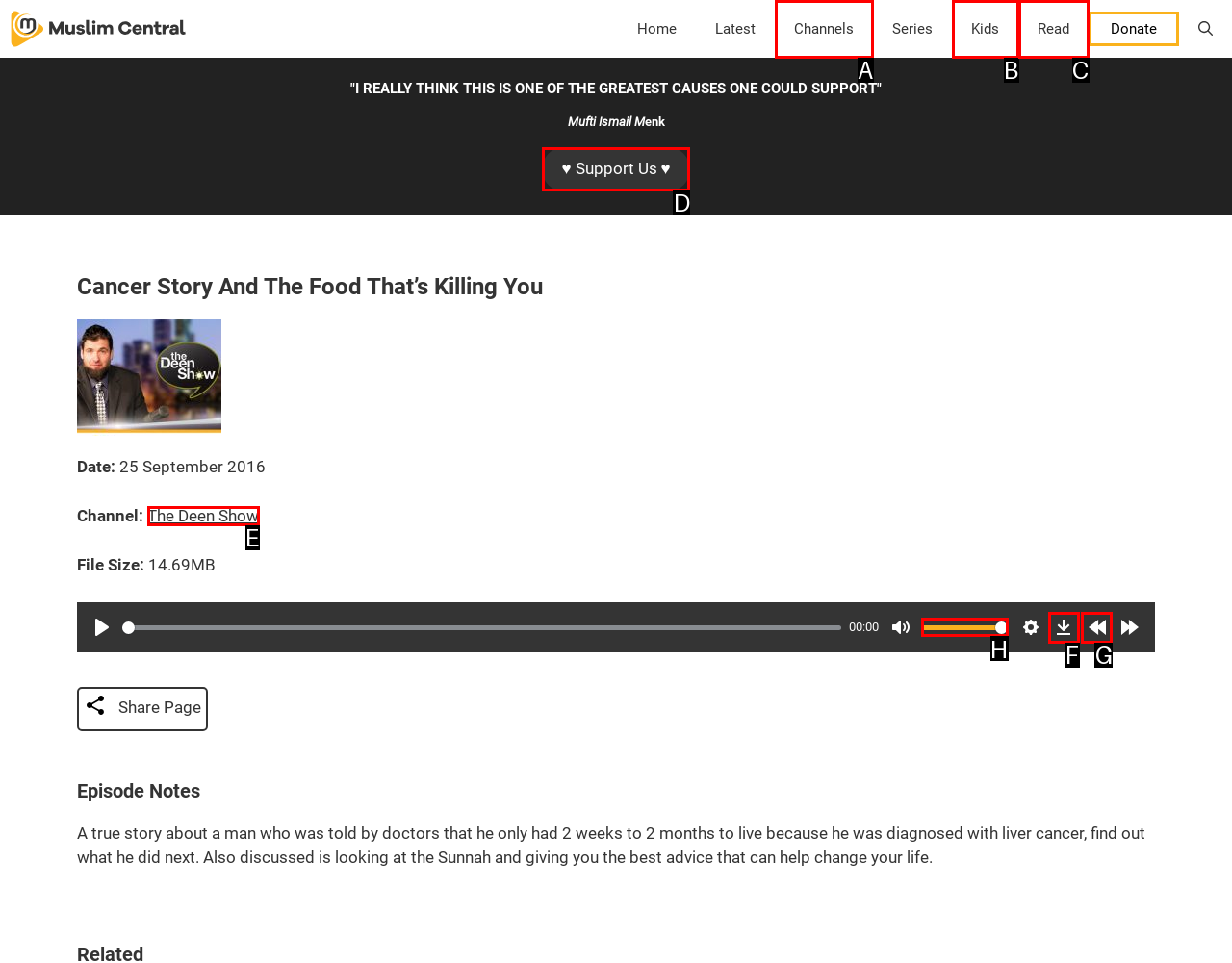Specify the letter of the UI element that should be clicked to achieve the following: Go to Home page
Provide the corresponding letter from the choices given.

None